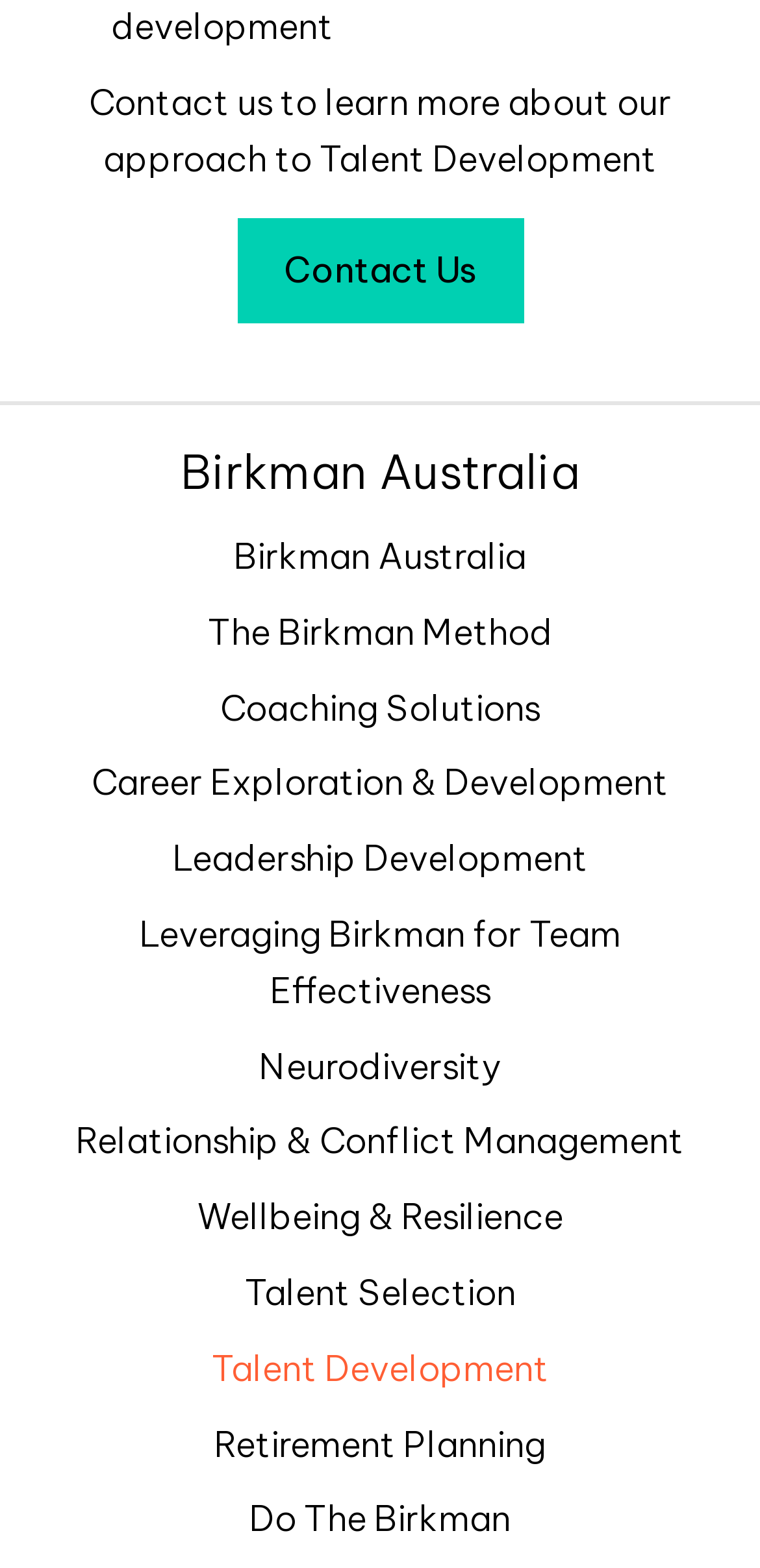For the following element description, predict the bounding box coordinates in the format (top-left x, top-left y, bottom-right x, bottom-right y). All values should be floating point numbers between 0 and 1. Description: Career Exploration & Development

[0.121, 0.476, 0.879, 0.524]